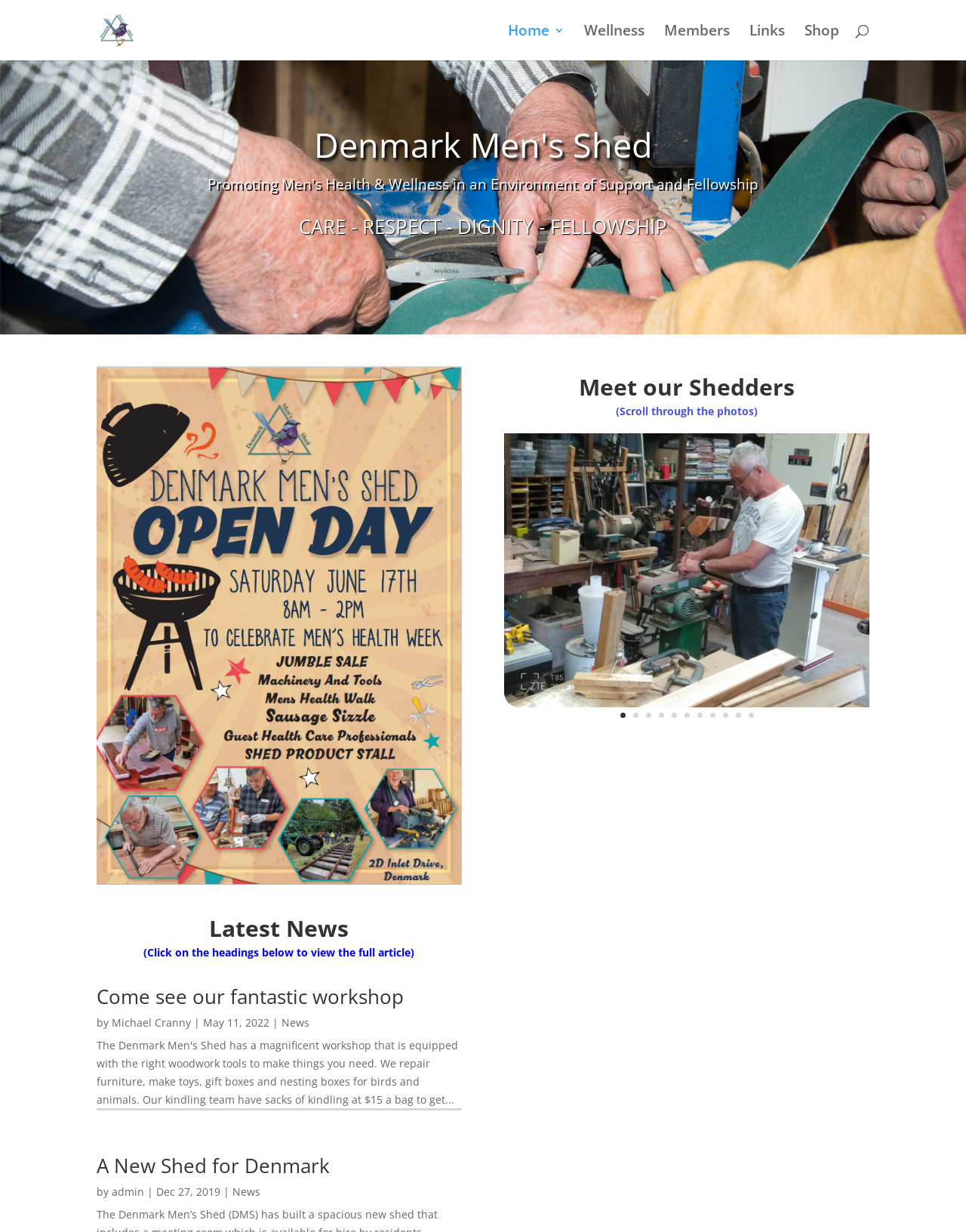What is the name of the organization?
Use the information from the screenshot to give a comprehensive response to the question.

The name of the organization can be found in the top-left corner of the webpage, where it is written as 'Denmark Men's Shed' in a logo format, and also as a link with the same text.